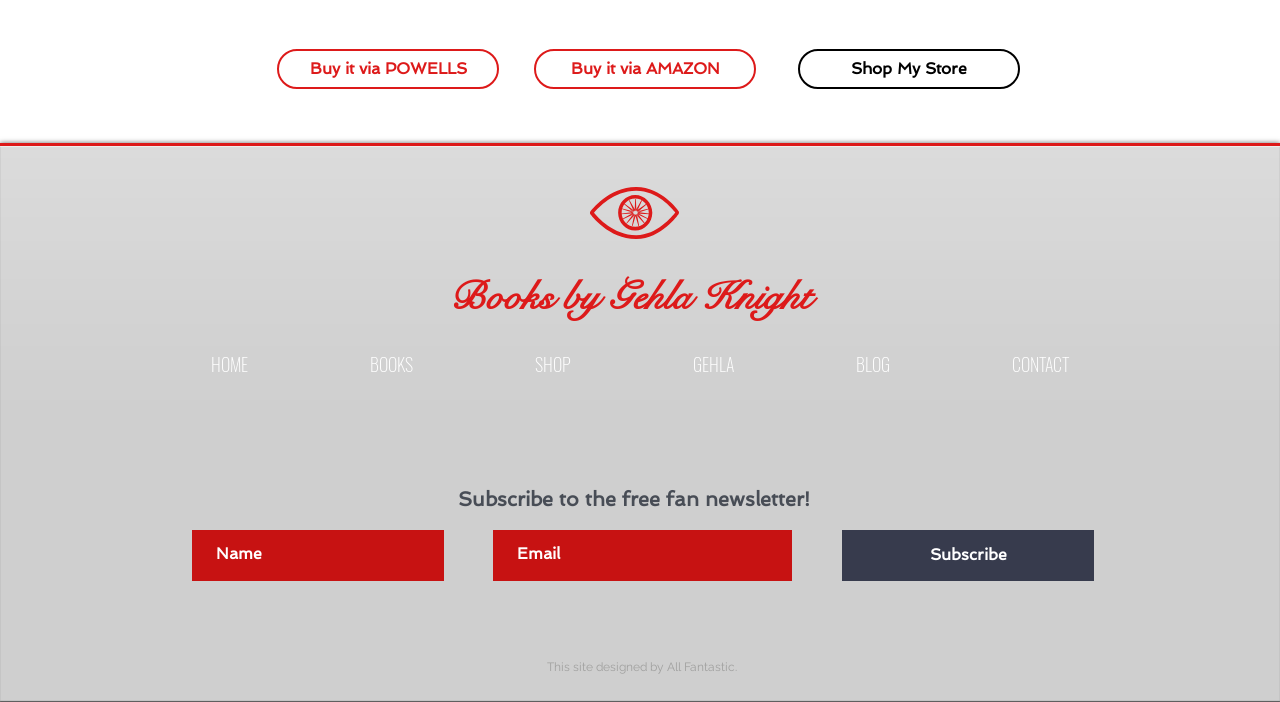Examine the image carefully and respond to the question with a detailed answer: 
How many social media links are available?

The social media links are located in the 'Social Bar' section, which contains three links: Facebook - Grey Circle, and two other links without text. These links are likely to be Twitter and Instagram, but the exact names are not provided.